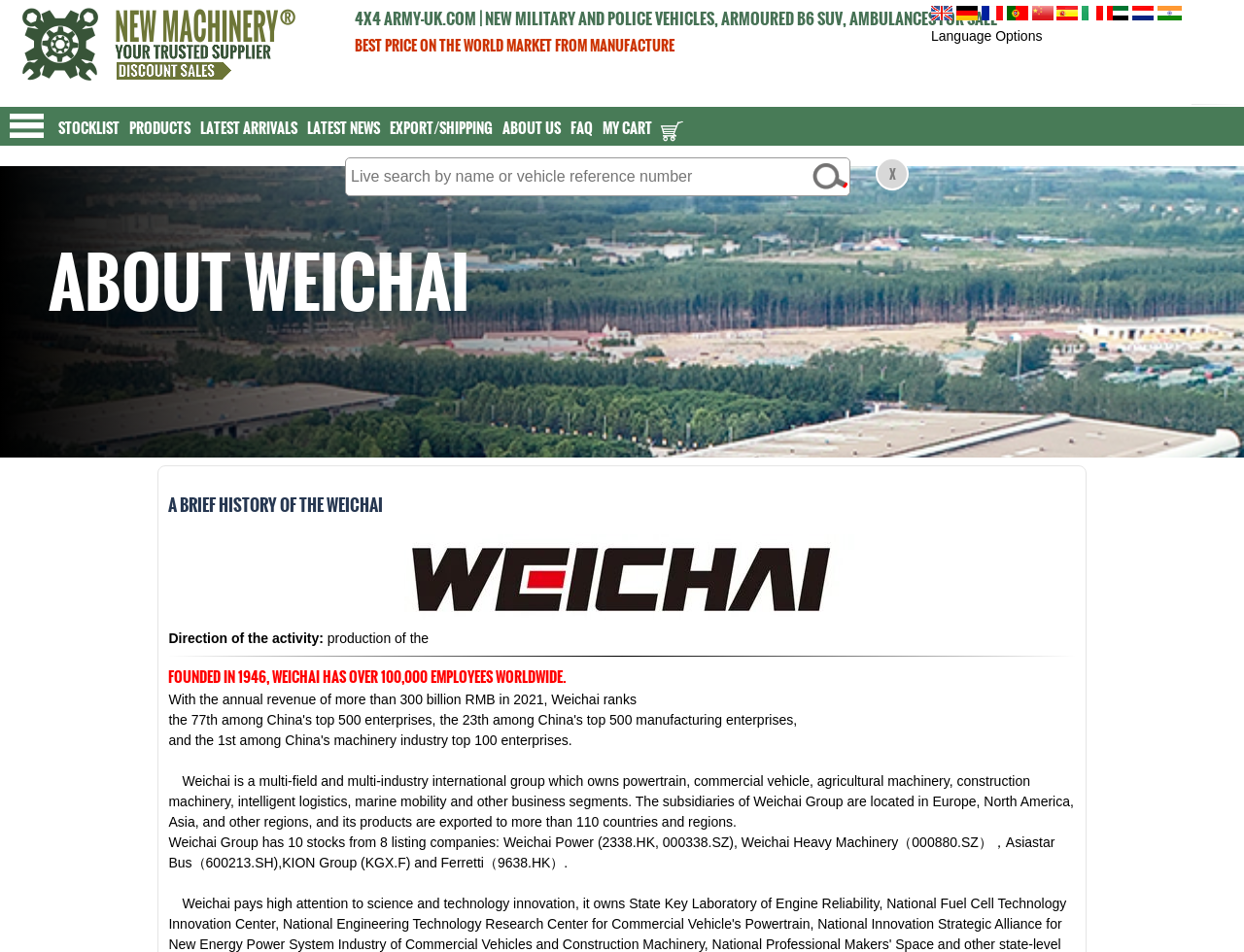Determine the bounding box coordinates of the clickable element to achieve the following action: 'Click on ABOUT US'. Provide the coordinates as four float values between 0 and 1, formatted as [left, top, right, bottom].

[0.4, 0.113, 0.455, 0.154]